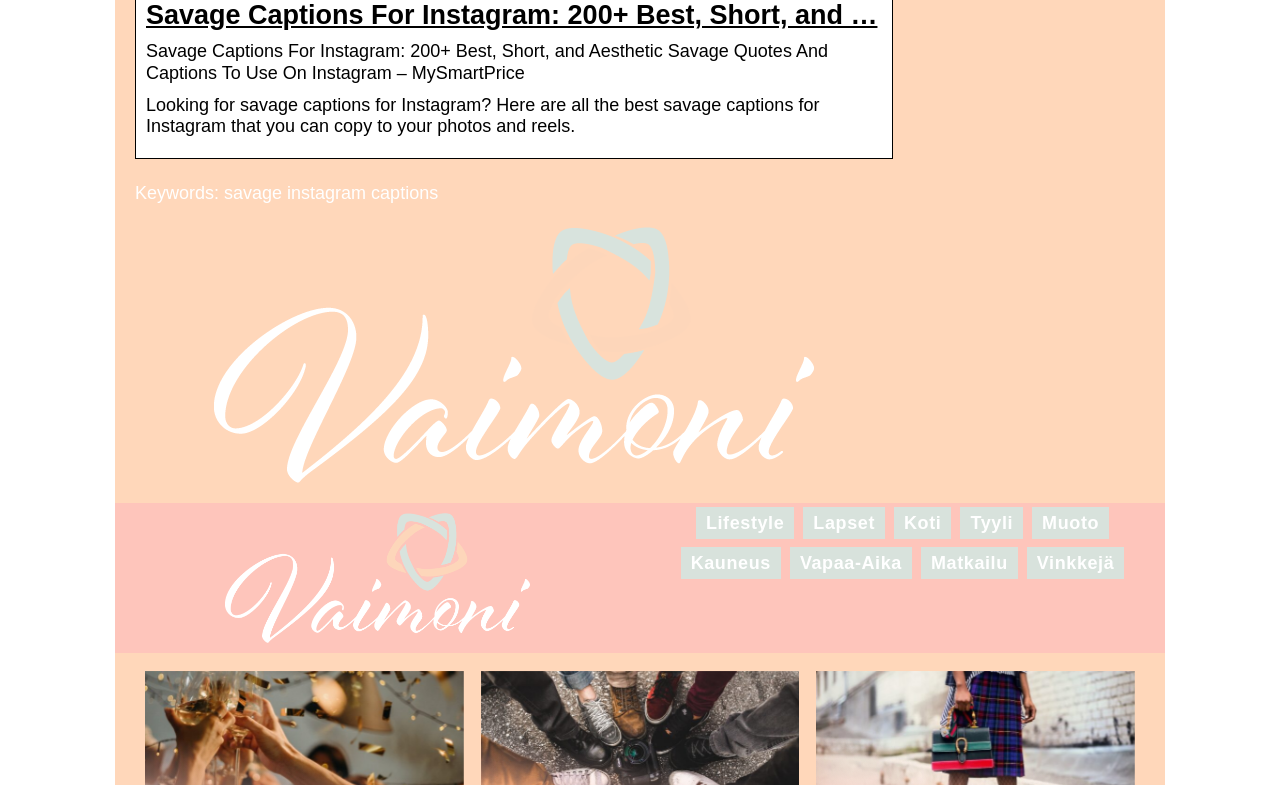Can you give a detailed response to the following question using the information from the image? What is the topic of the webpage?

The topic of the webpage can be determined by looking at the heading 'Savage Captions For Instagram: 200+ Best, Short, and …' and the static text 'Looking for savage captions for Instagram? Here are all the best savage captions for Instagram that you can copy to your photos and reels.' which suggests that the webpage is about providing savage captions for Instagram.